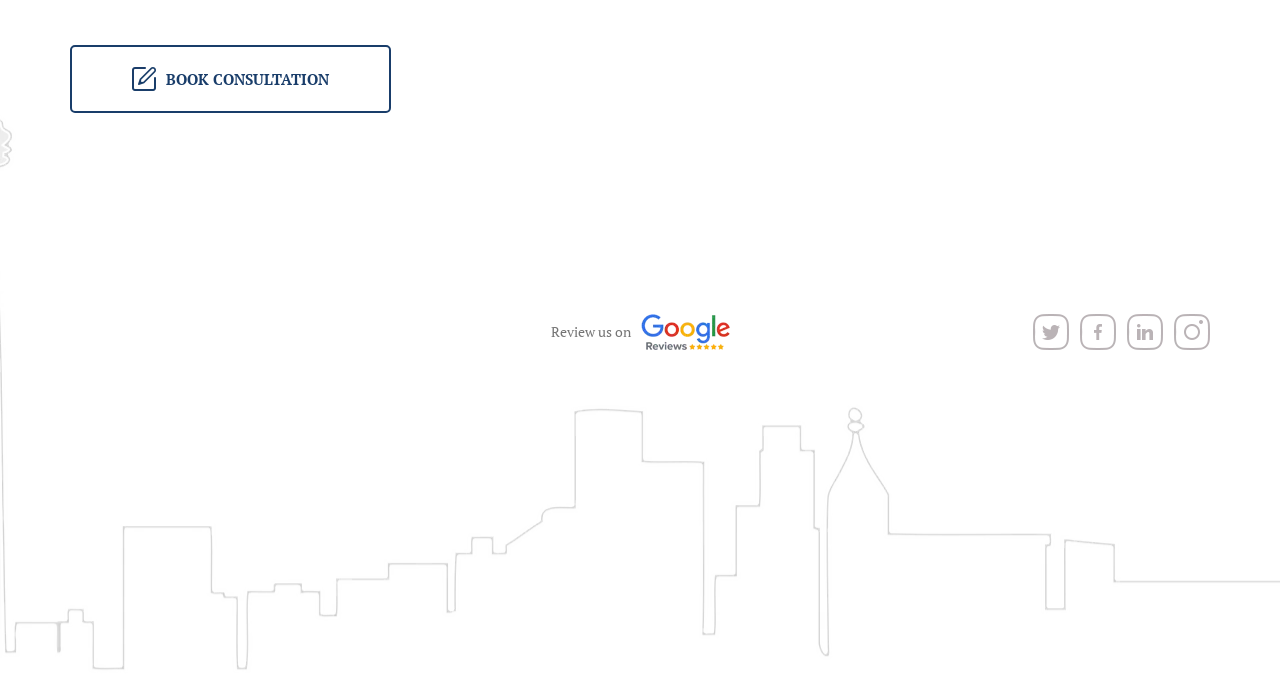Please examine the image and provide a detailed answer to the question: What is the function of the 'Review us on' link?

The 'Review us on' link is likely used to redirect users to a review or rating platform, such as Google Reviews or Yelp, where they can share their experiences and opinions about the service or business being represented on the webpage.